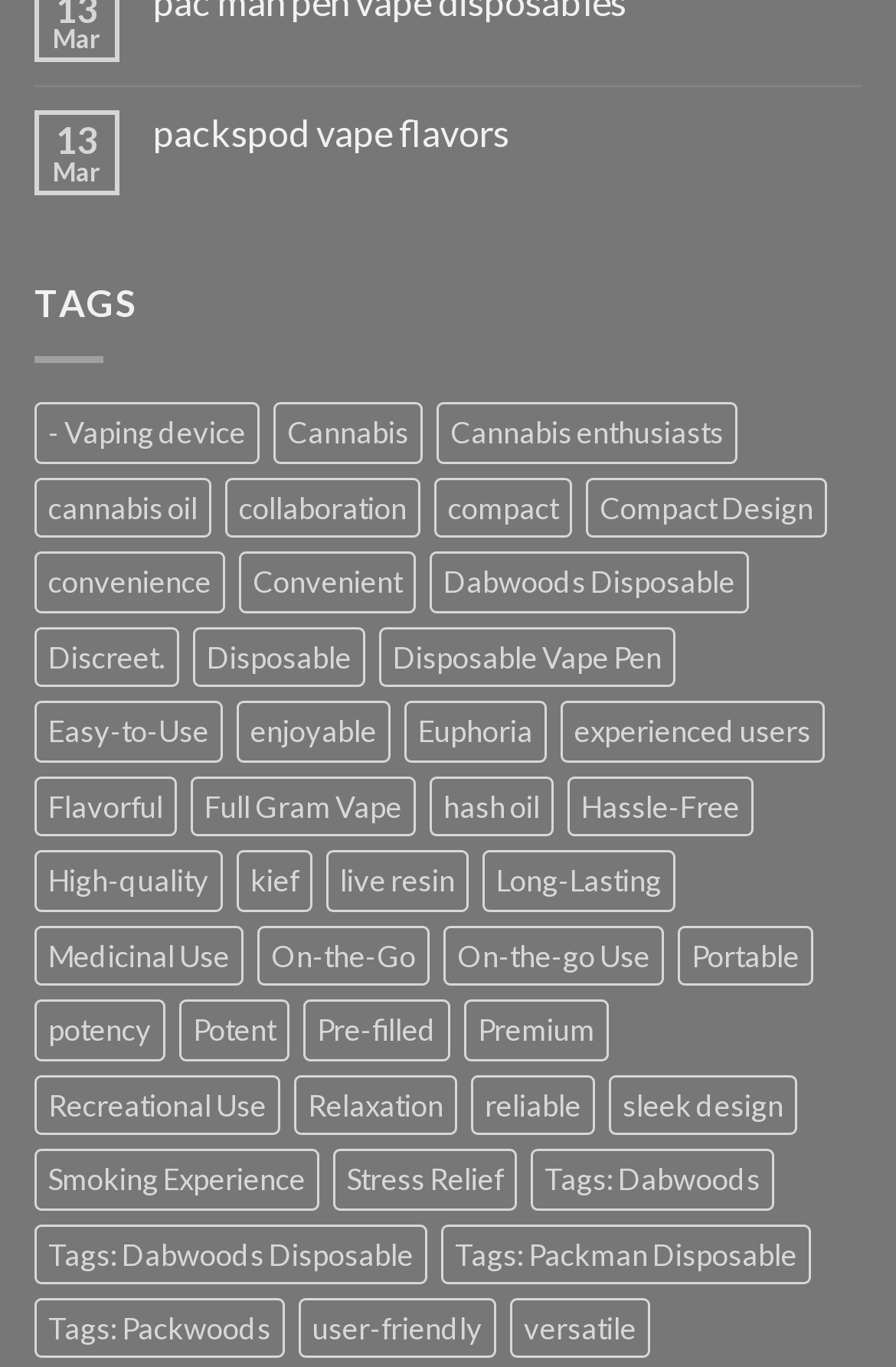Locate the bounding box coordinates of the area you need to click to fulfill this instruction: 'browse 'Portable' products'. The coordinates must be in the form of four float numbers ranging from 0 to 1: [left, top, right, bottom].

[0.756, 0.677, 0.908, 0.721]